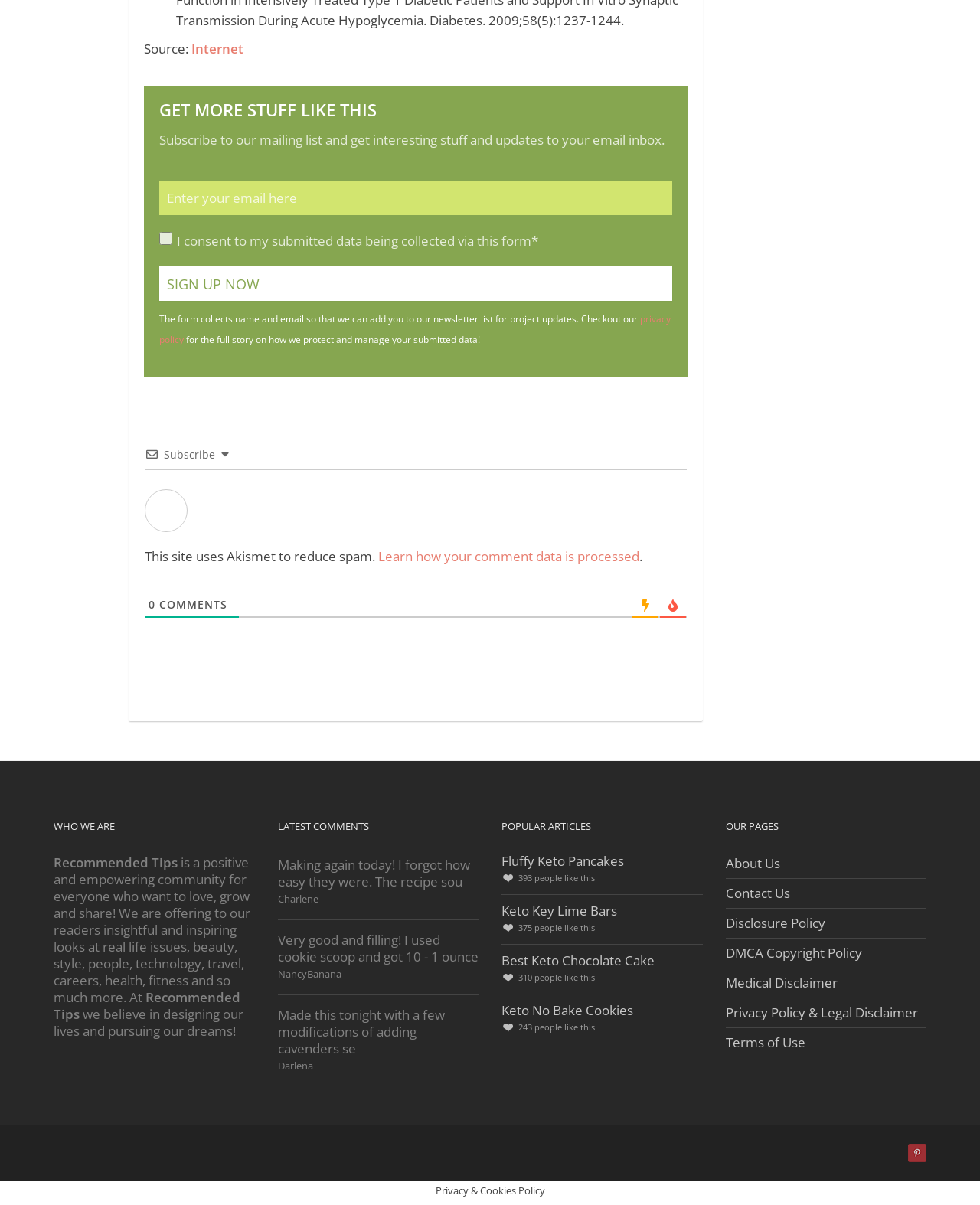Please provide the bounding box coordinates in the format (top-left x, top-left y, bottom-right x, bottom-right y). Remember, all values are floating point numbers between 0 and 1. What is the bounding box coordinate of the region described as: HOME

None